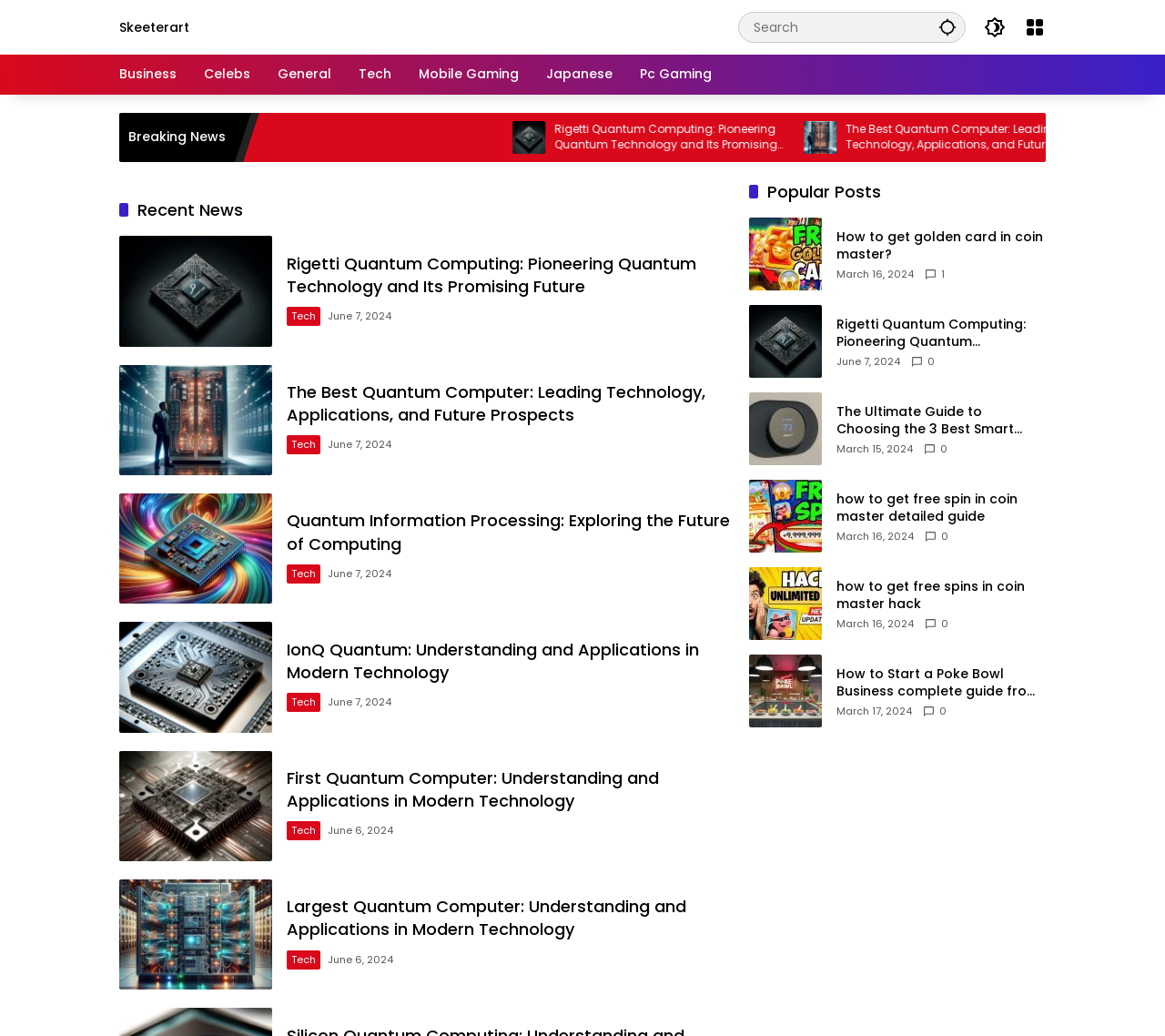Find the bounding box coordinates of the clickable area required to complete the following action: "Search for something".

[0.634, 0.011, 0.829, 0.041]